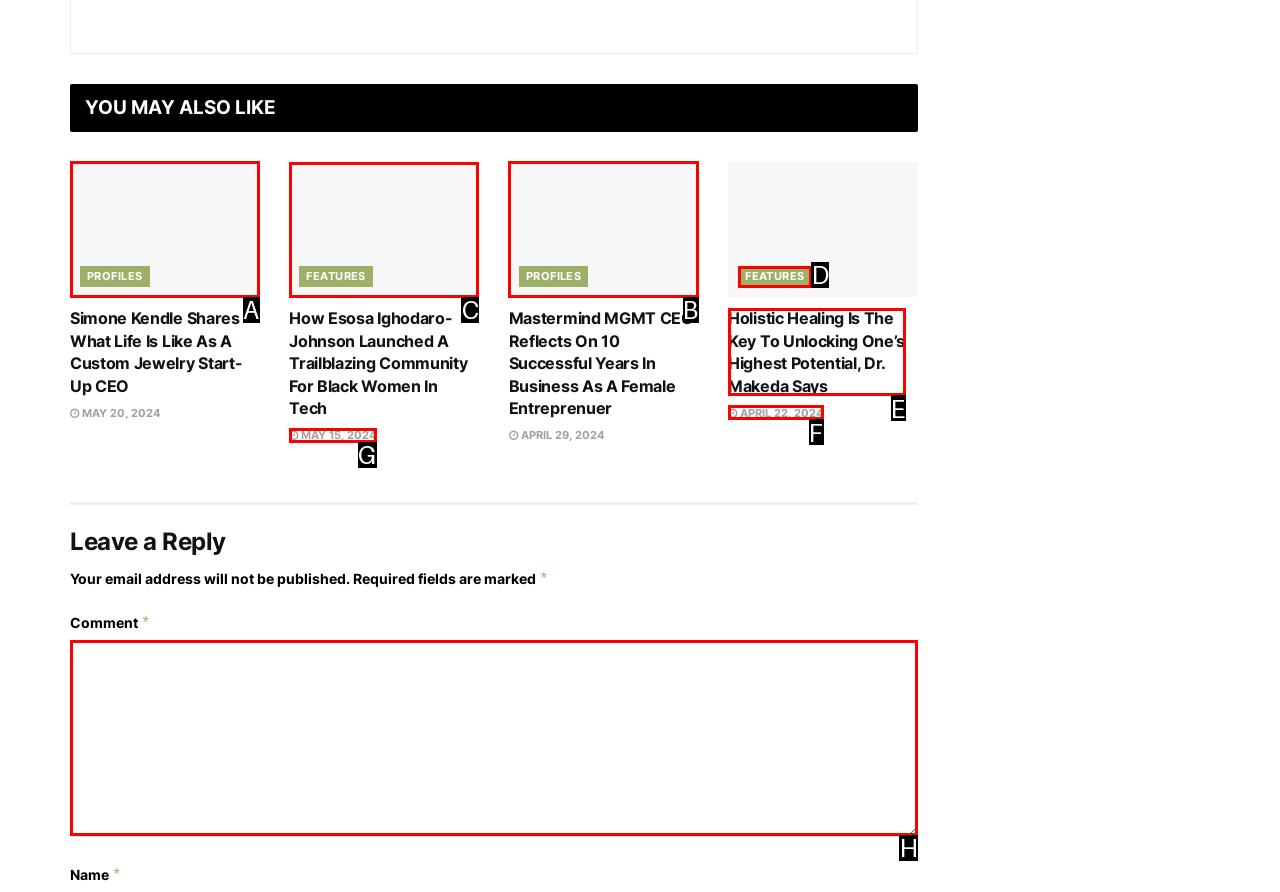Select the letter of the element you need to click to complete this task: Read the profile of Esosa Ighodaro-Johnson
Answer using the letter from the specified choices.

C